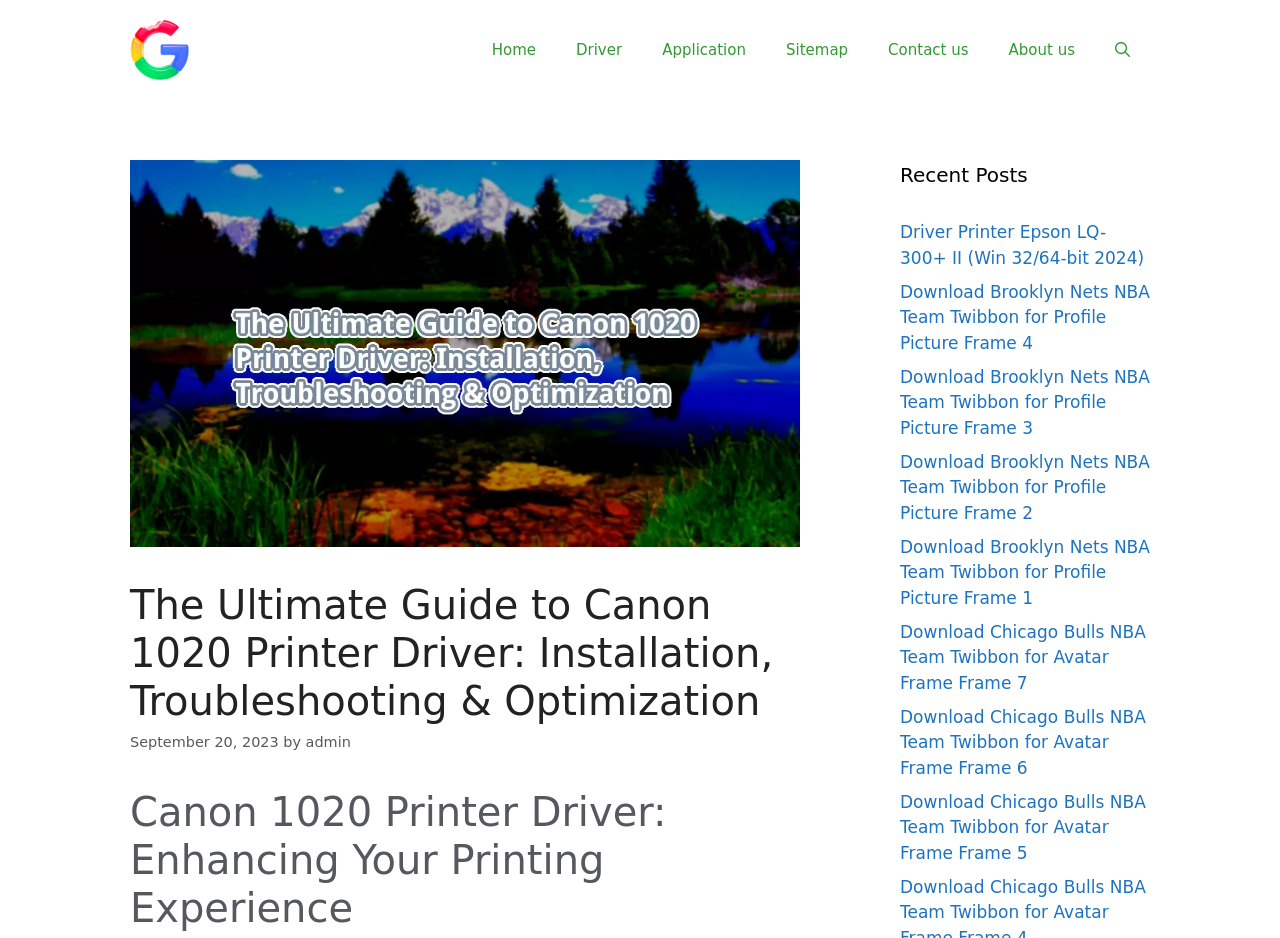Pinpoint the bounding box coordinates of the element to be clicked to execute the instruction: "visit admin's page".

[0.239, 0.783, 0.274, 0.8]